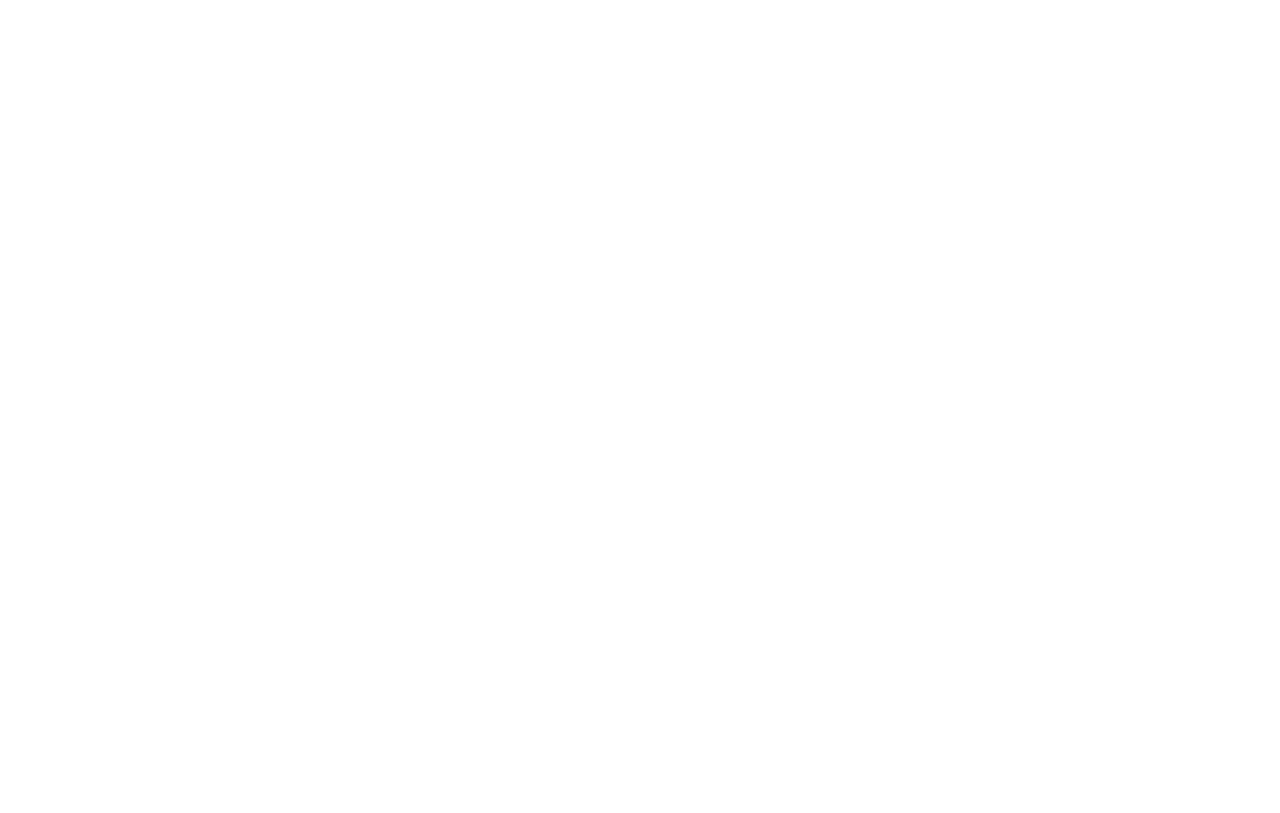Identify the bounding box coordinates of the clickable region to carry out the given instruction: "Click on the link to learn how to French braid your own rainbow hair".

None